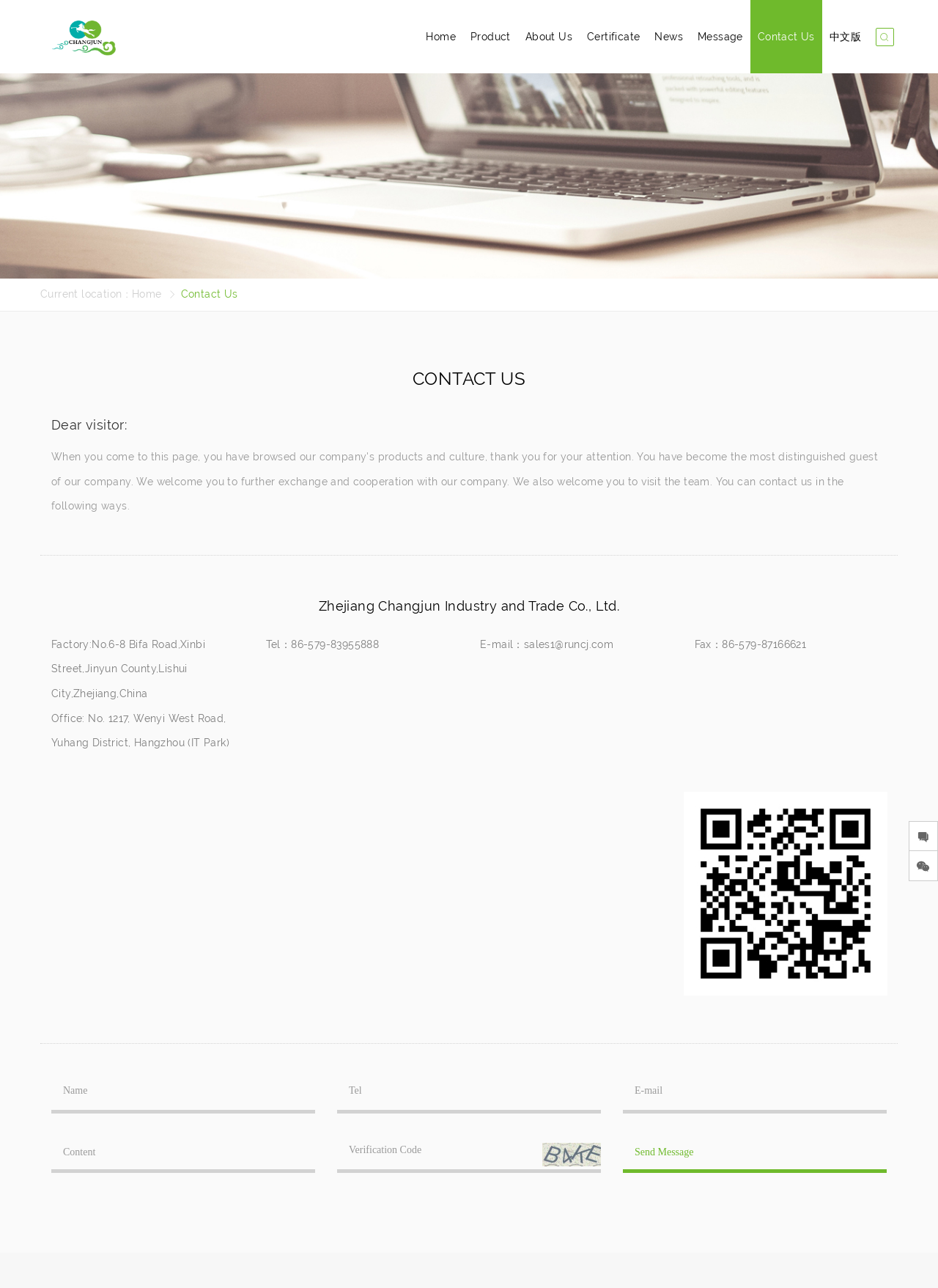What is the purpose of the search box?
Answer the question with a single word or phrase derived from the image.

To search content